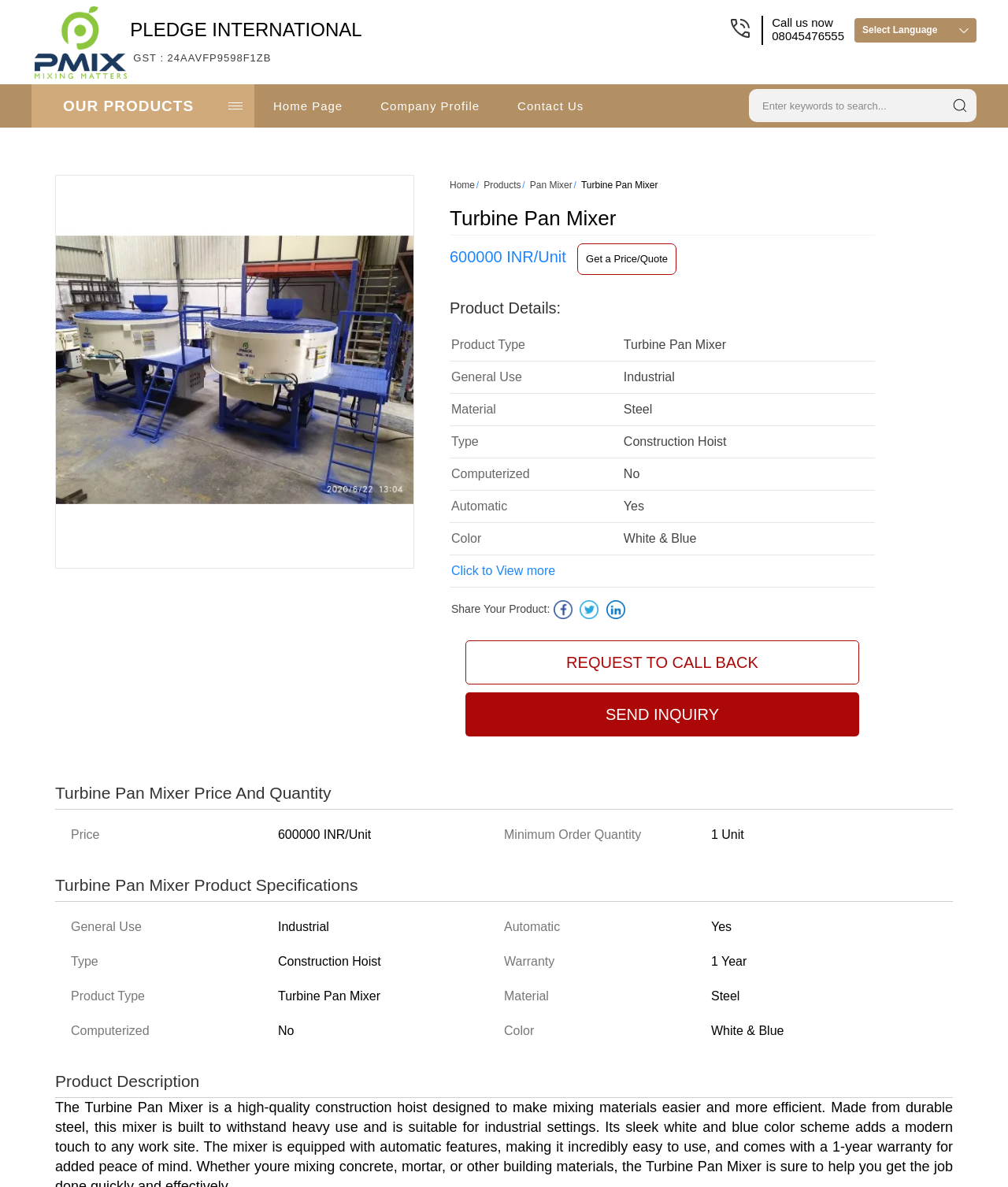Please determine the bounding box coordinates of the element to click in order to execute the following instruction: "Click the 'PLEDGE INTERNATIONAL' link". The coordinates should be four float numbers between 0 and 1, specified as [left, top, right, bottom].

[0.031, 0.06, 0.129, 0.071]